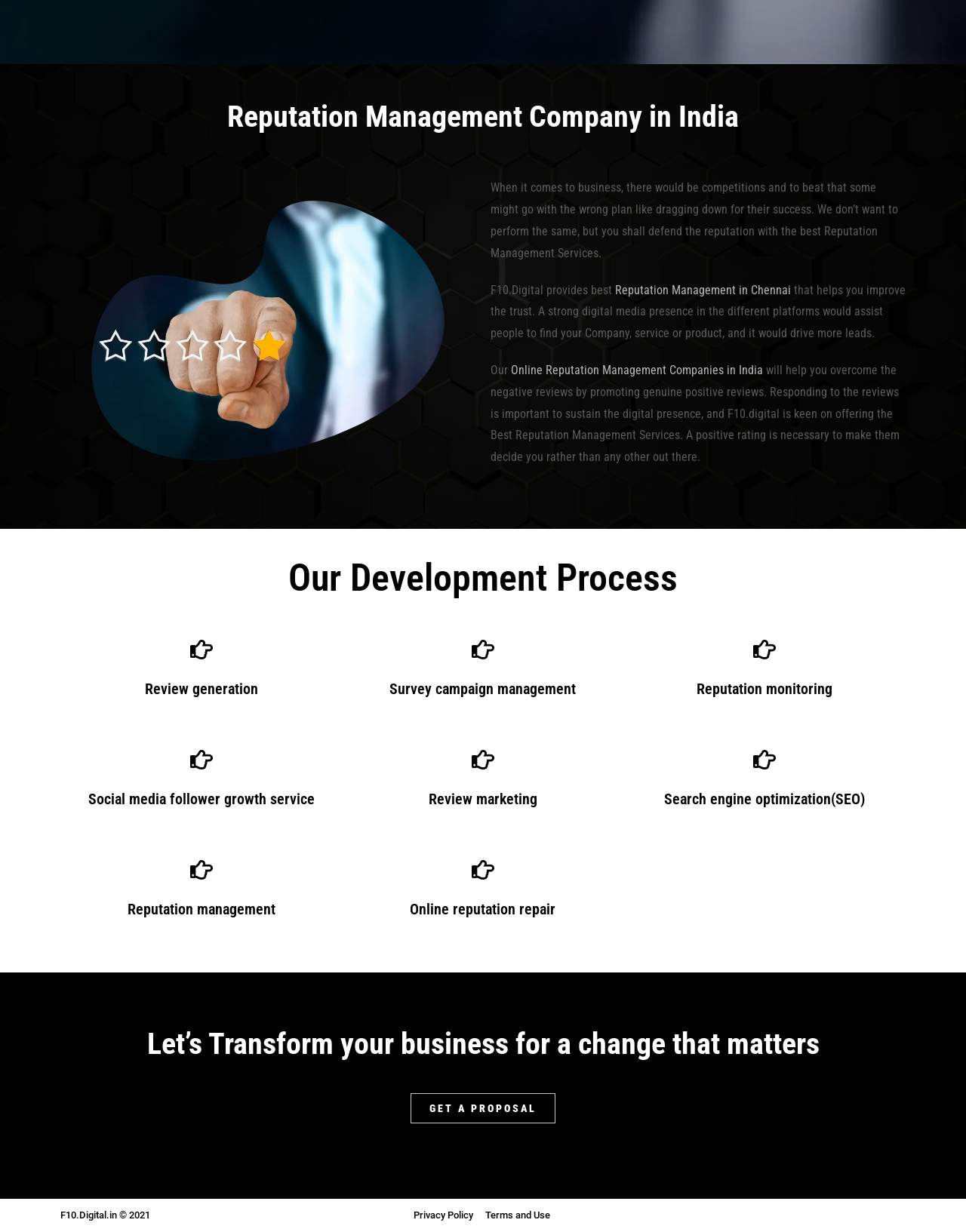Locate the bounding box coordinates of the UI element described by: "Privacy Policy". Provide the coordinates as four float numbers between 0 and 1, formatted as [left, top, right, bottom].

[0.428, 0.979, 0.49, 0.994]